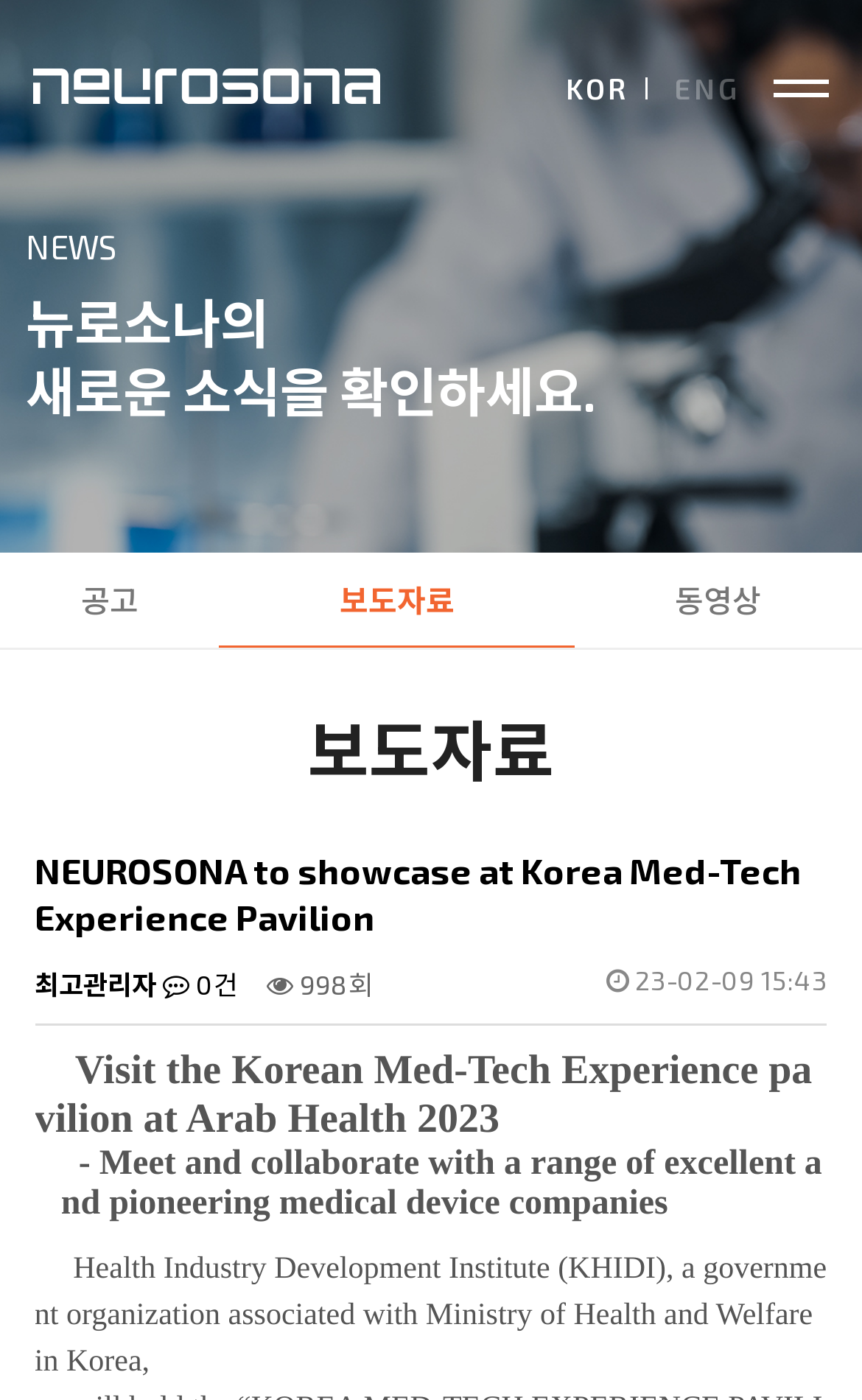Identify and extract the main heading from the webpage.

NEUROSONA to showcase at Korea Med-Tech Experience Pavilion > 보도자료